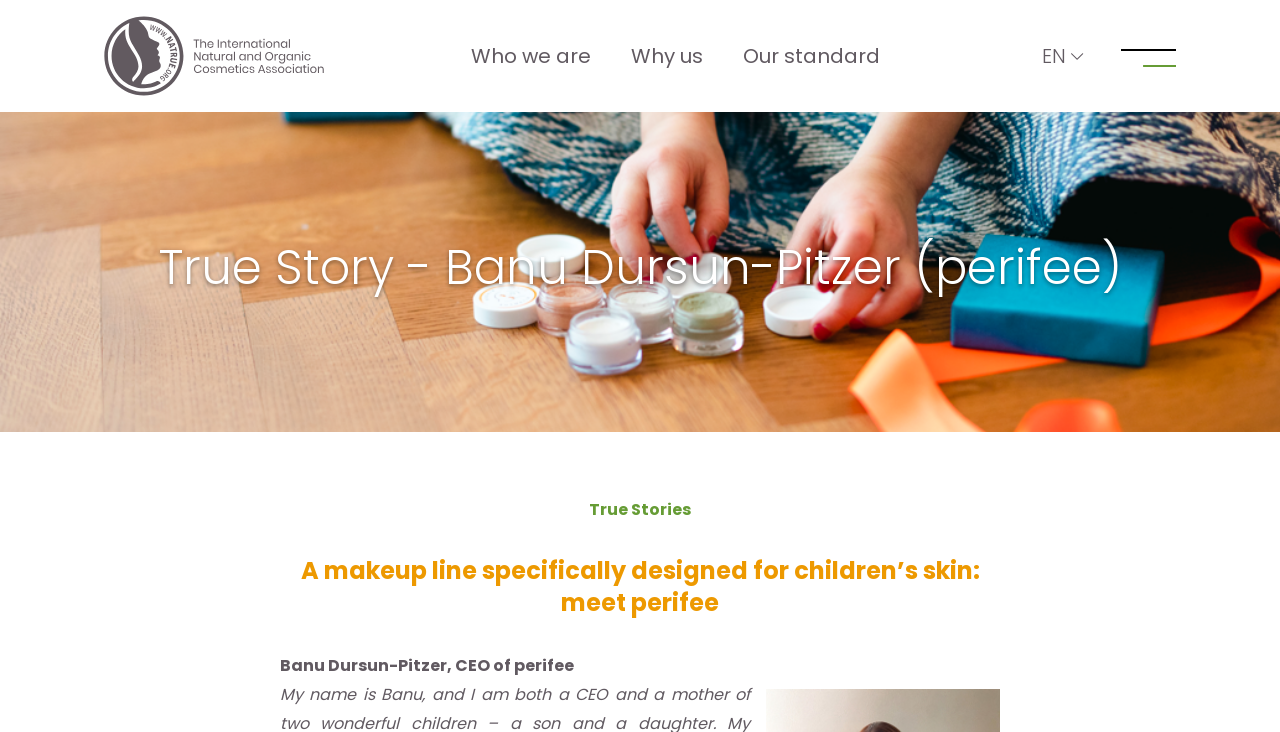Provide the bounding box coordinates for the UI element that is described as: "Our standard".

[0.58, 0.057, 0.687, 0.096]